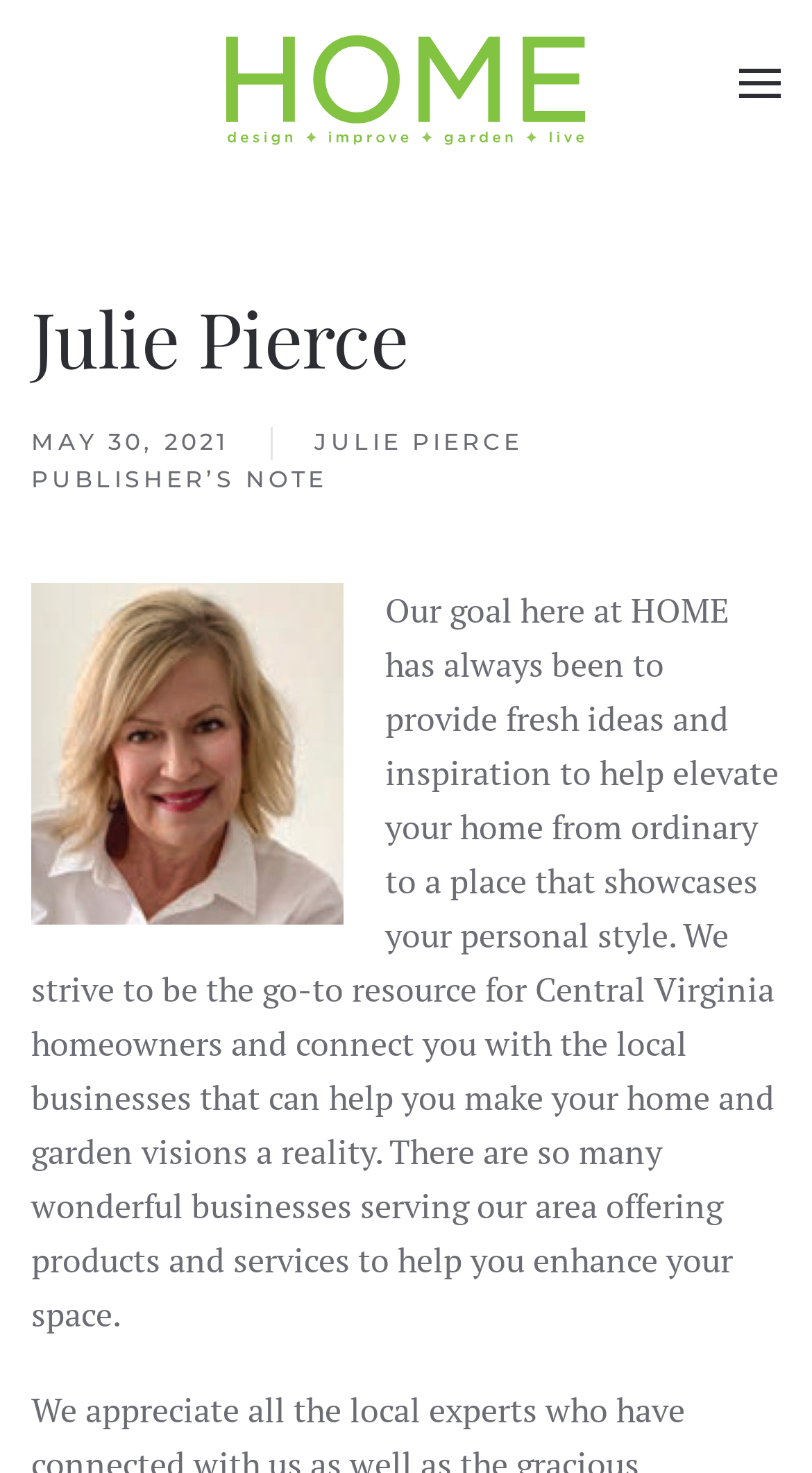Please specify the bounding box coordinates in the format (top-left x, top-left y, bottom-right x, bottom-right y), with values ranging from 0 to 1. Identify the bounding box for the UI component described as follows: Skip to main content

[0.09, 0.051, 0.477, 0.082]